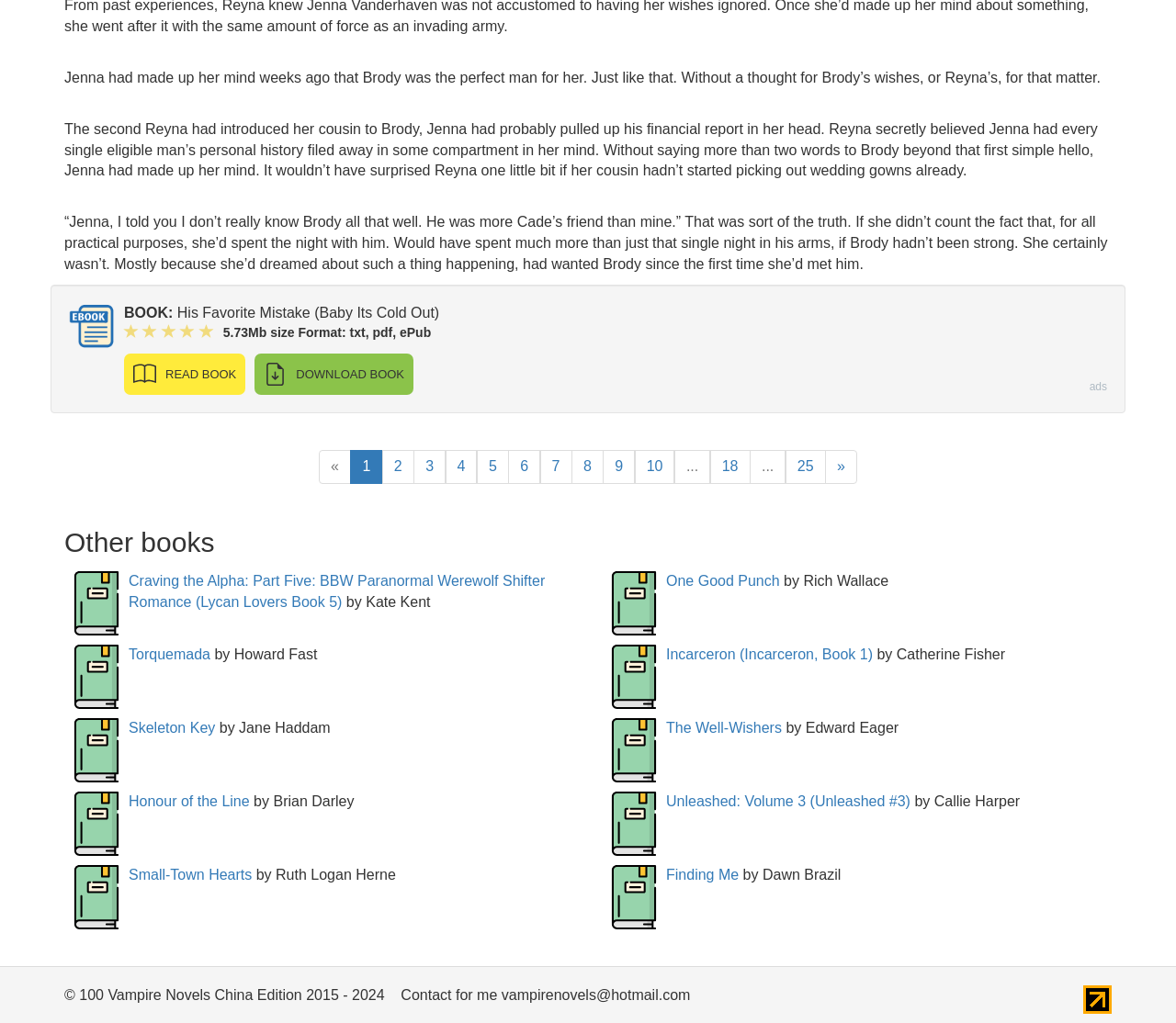Who is the author of the book 'Craving the Alpha: Part Five'?
Refer to the image and give a detailed response to the question.

The author of the book 'Craving the Alpha: Part Five' is obtained from the StaticText element with the text 'Kate Kent' which is located next to the book title.